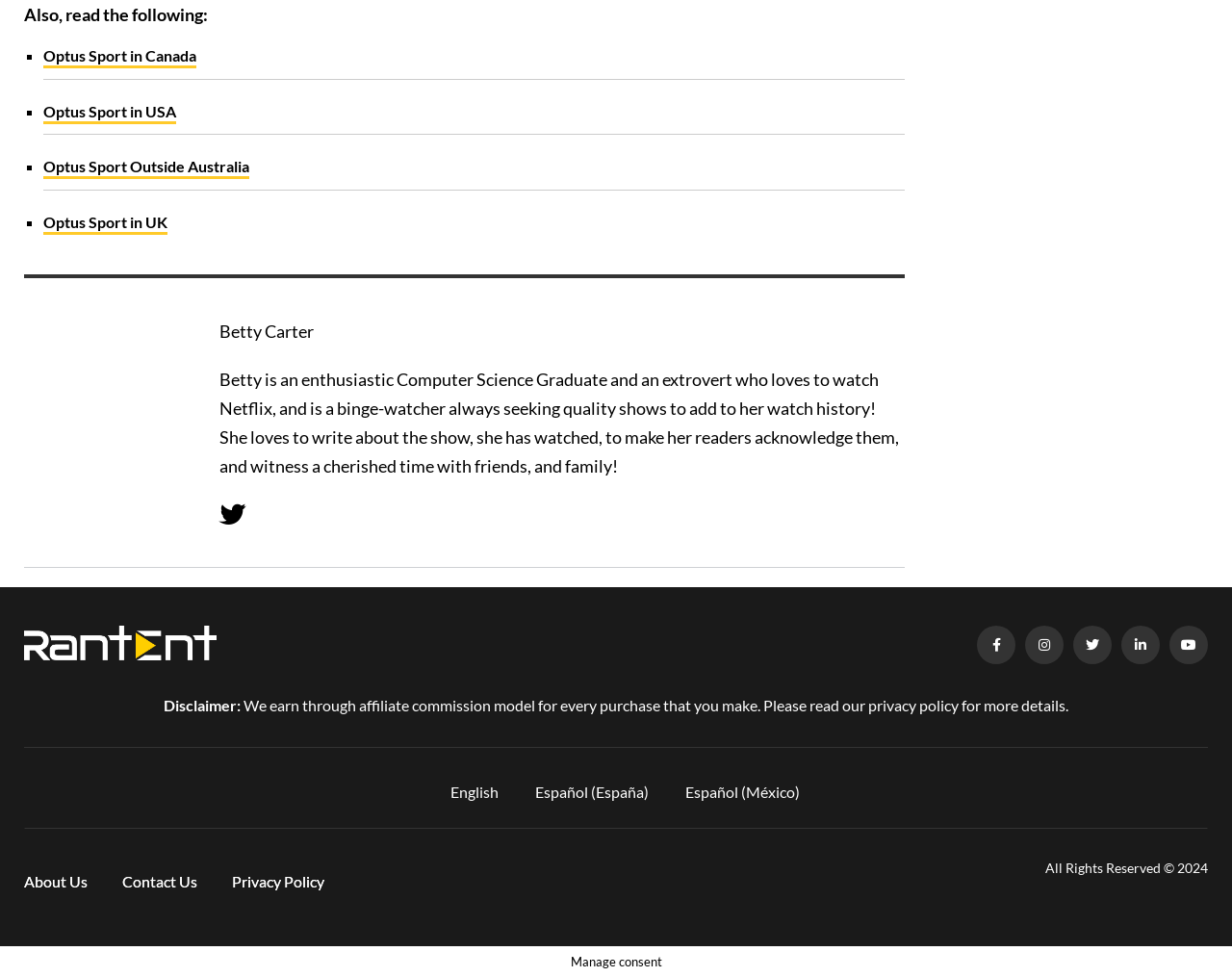What social media platforms are available?
Please use the image to provide an in-depth answer to the question.

I found the answer by looking at the links with bounding box coordinates [0.179, 0.511, 0.198, 0.541], [0.793, 0.64, 0.824, 0.68], [0.832, 0.64, 0.863, 0.68], [0.871, 0.64, 0.902, 0.68], and [0.949, 0.64, 0.98, 0.68], which correspond to the social media platforms Twitter, Facebook, Instagram, LinkedIn, and YouTube, respectively.